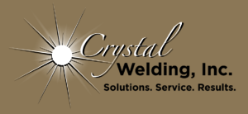How many years of expertise does Crystal Welding, Inc. have in trailer repair and custom welding services?
Respond to the question with a single word or phrase according to the image.

50 years